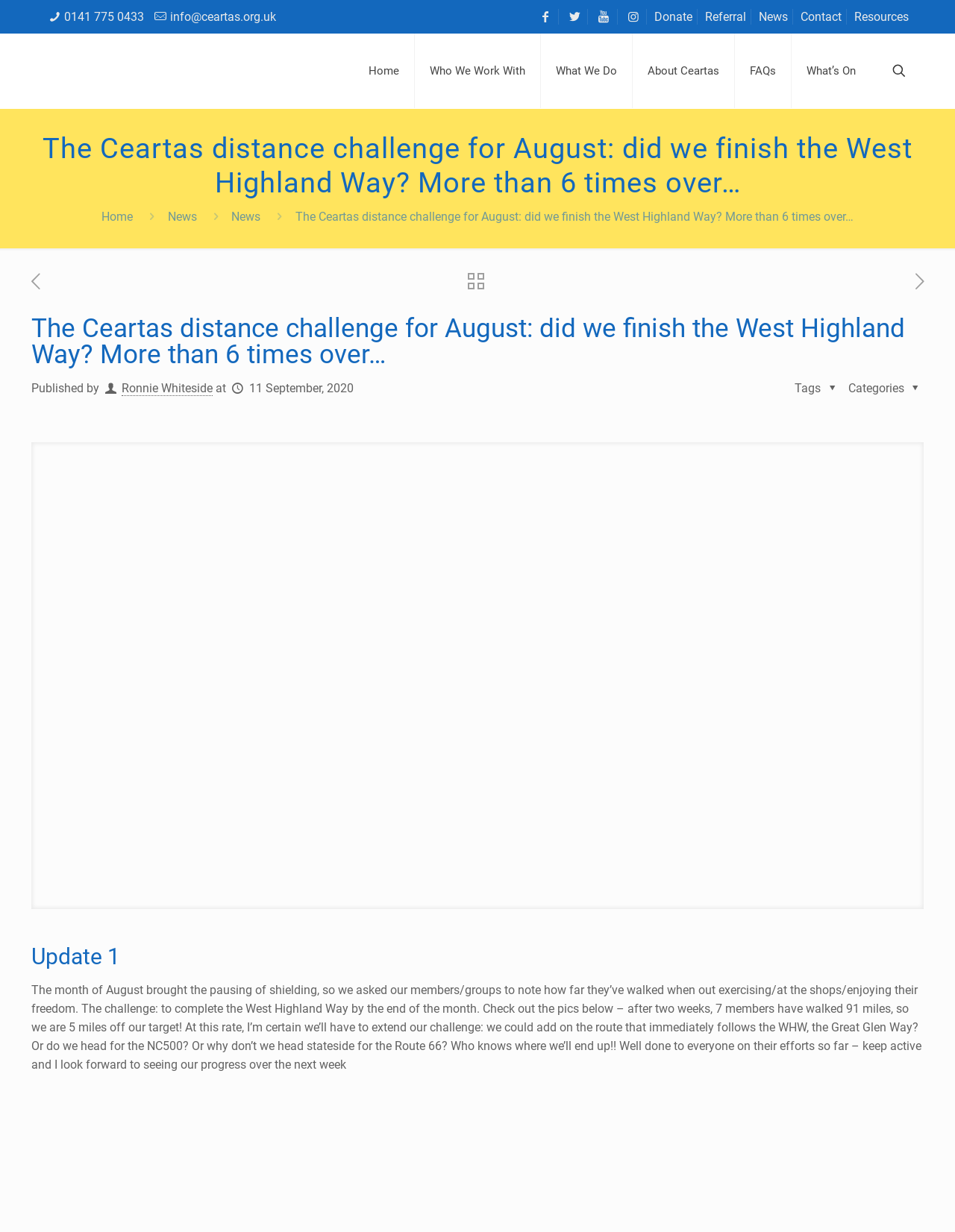Please identify the bounding box coordinates of the region to click in order to complete the task: "go to the News page". The coordinates must be four float numbers between 0 and 1, specified as [left, top, right, bottom].

[0.795, 0.008, 0.825, 0.019]